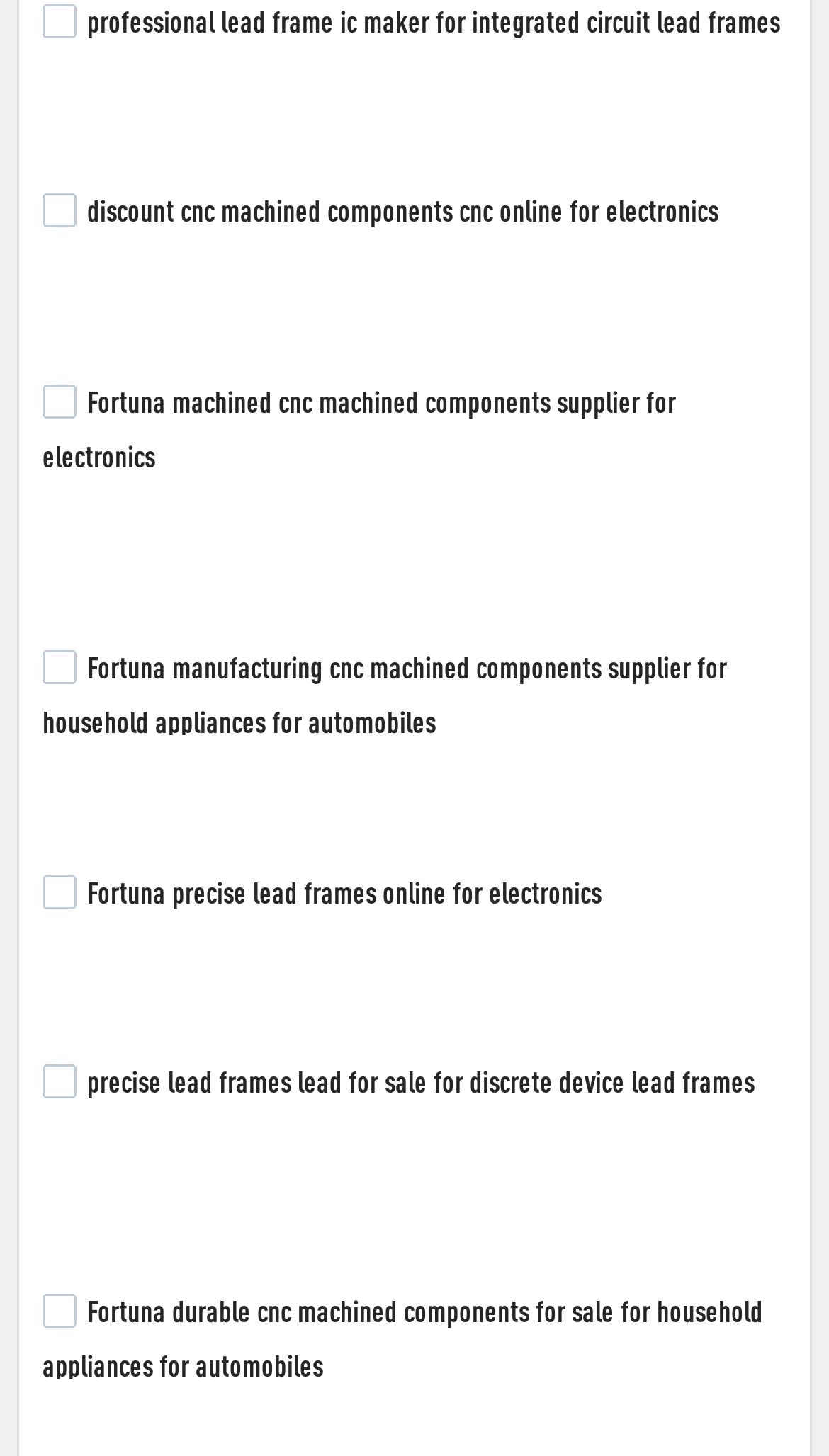How many links are on this webpage?
Please provide a single word or phrase based on the screenshot.

12